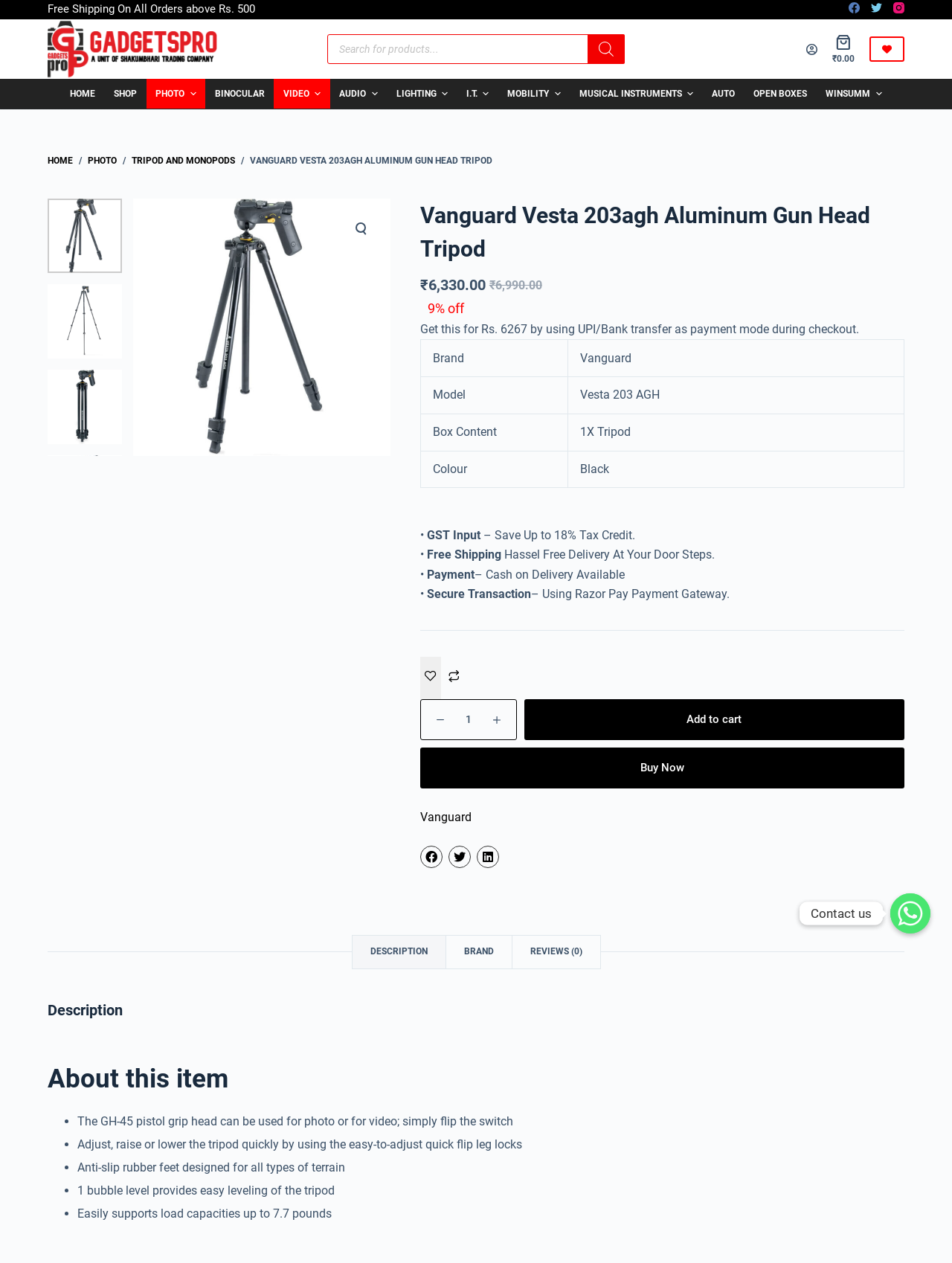What is the material of the tripod?
Provide a one-word or short-phrase answer based on the image.

Aluminum